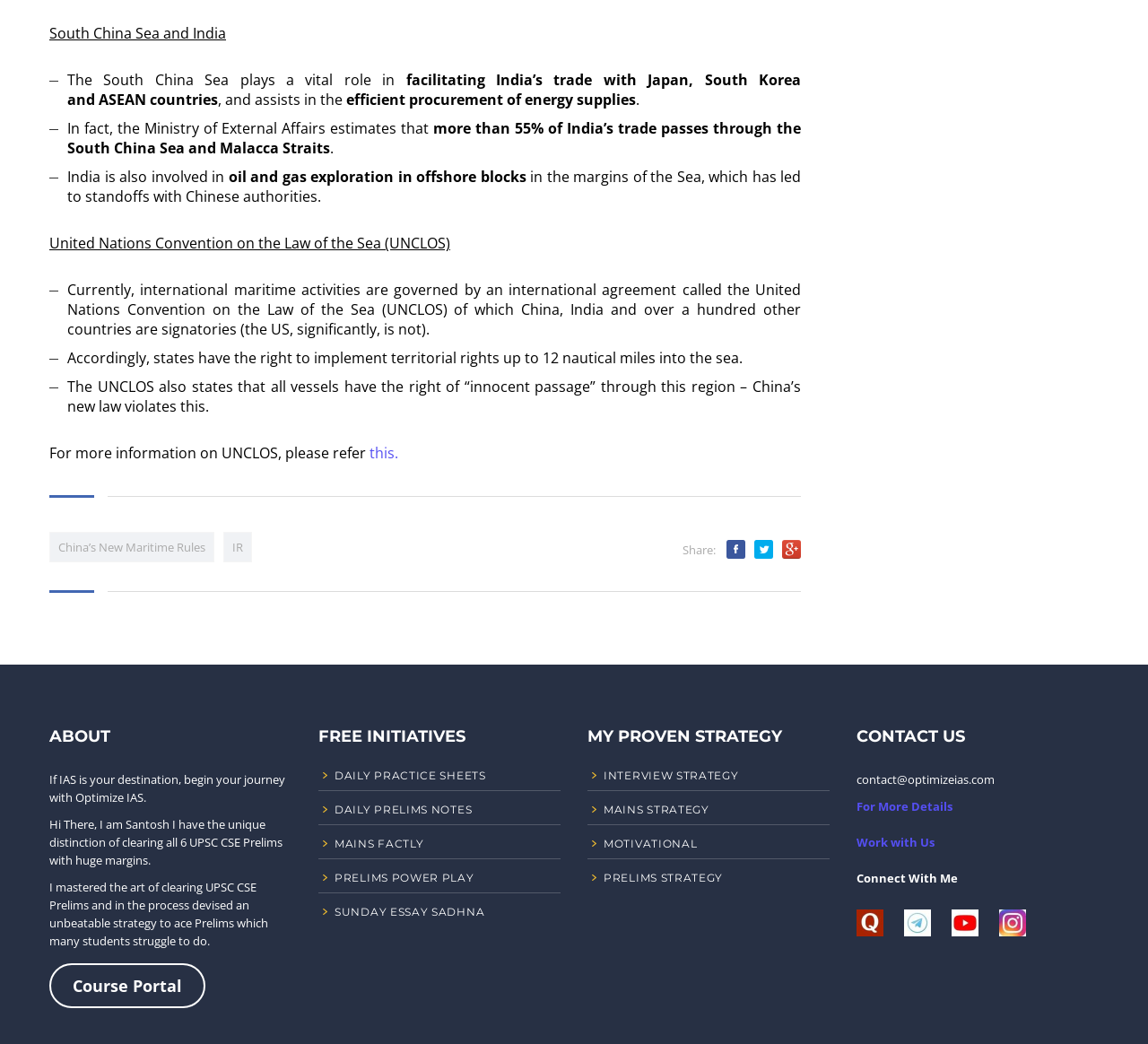What is the significance of the South China Sea for India?
Refer to the image and offer an in-depth and detailed answer to the question.

The webpage mentions that the South China Sea plays a vital role in facilitating India's trade with Japan, South Korea, and ASEAN countries, and assists in the efficient procurement of energy supplies.